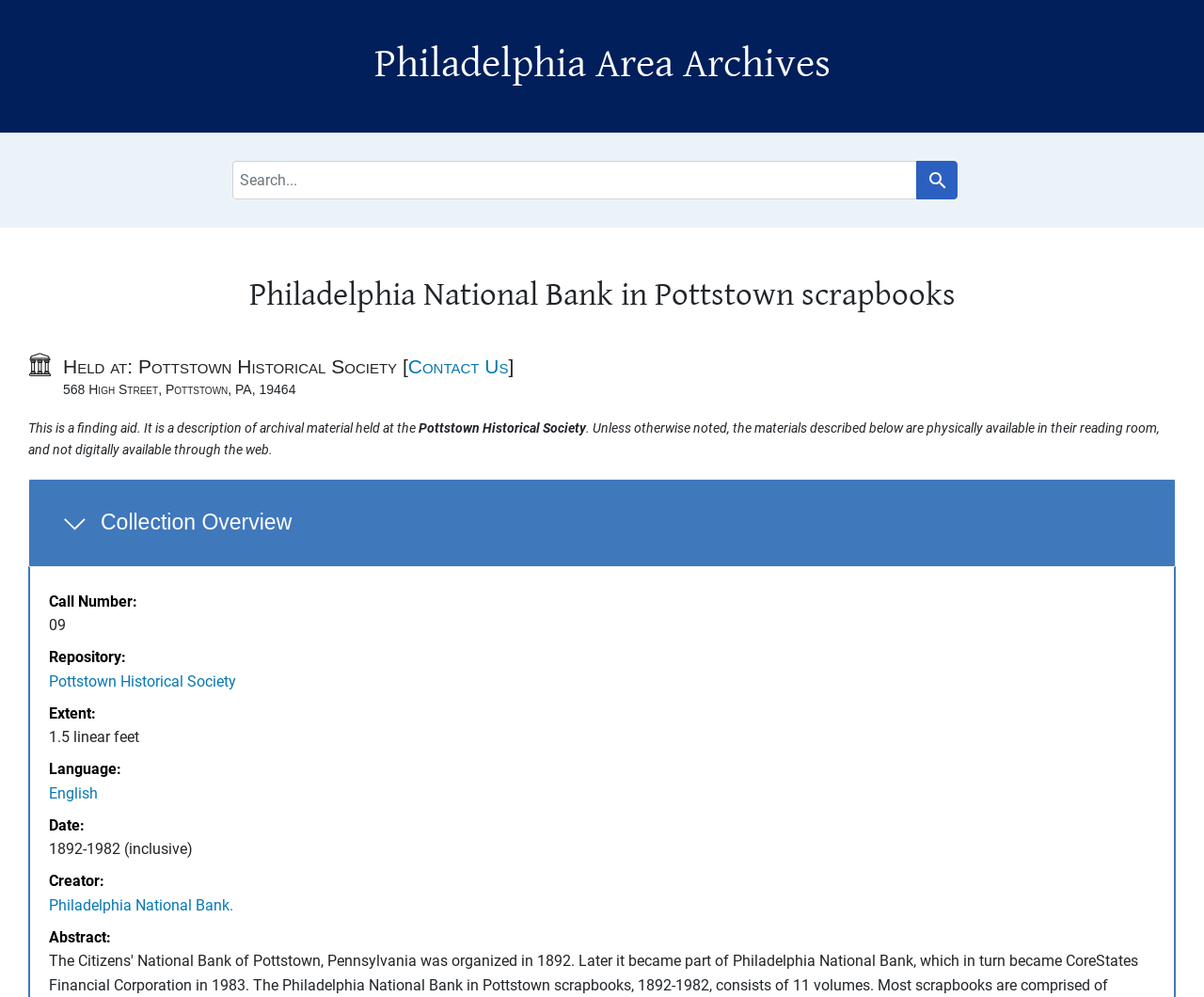Identify the bounding box coordinates of the element that should be clicked to fulfill this task: "Contact Us". The coordinates should be provided as four float numbers between 0 and 1, i.e., [left, top, right, bottom].

[0.339, 0.357, 0.422, 0.378]